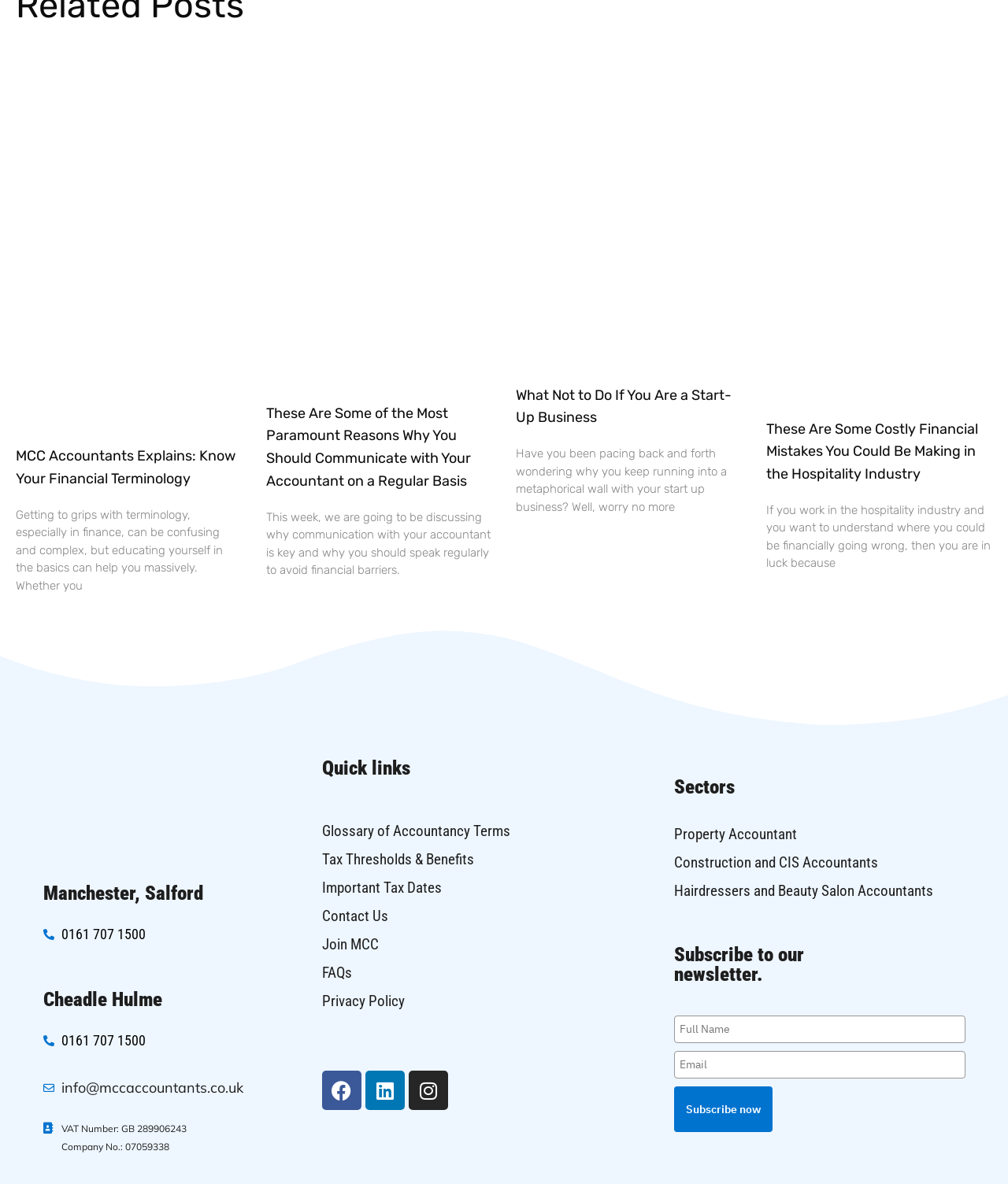Examine the image carefully and respond to the question with a detailed answer: 
What is the phone number of MCC Accountants?

The phone number of MCC Accountants can be found at the bottom of the webpage, in the links '0161 707 1500' which is located below the Manchester and Salford addresses.